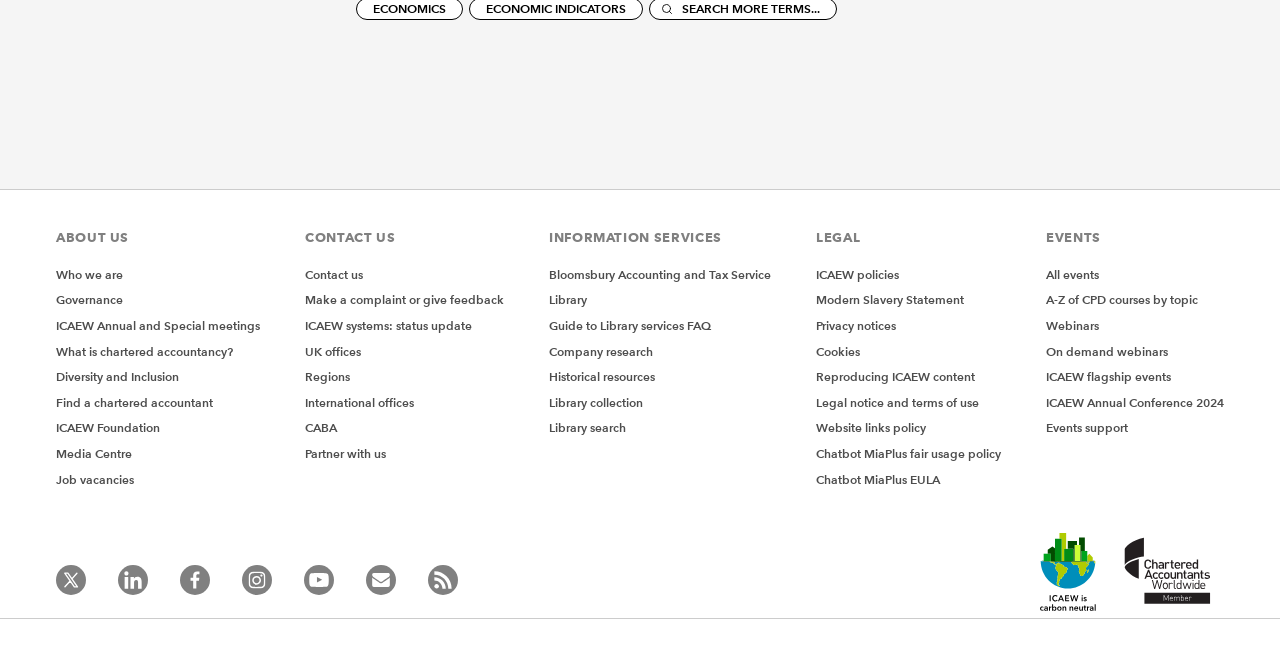Determine the coordinates of the bounding box for the clickable area needed to execute this instruction: "Learn about who we are".

[0.044, 0.41, 0.096, 0.433]